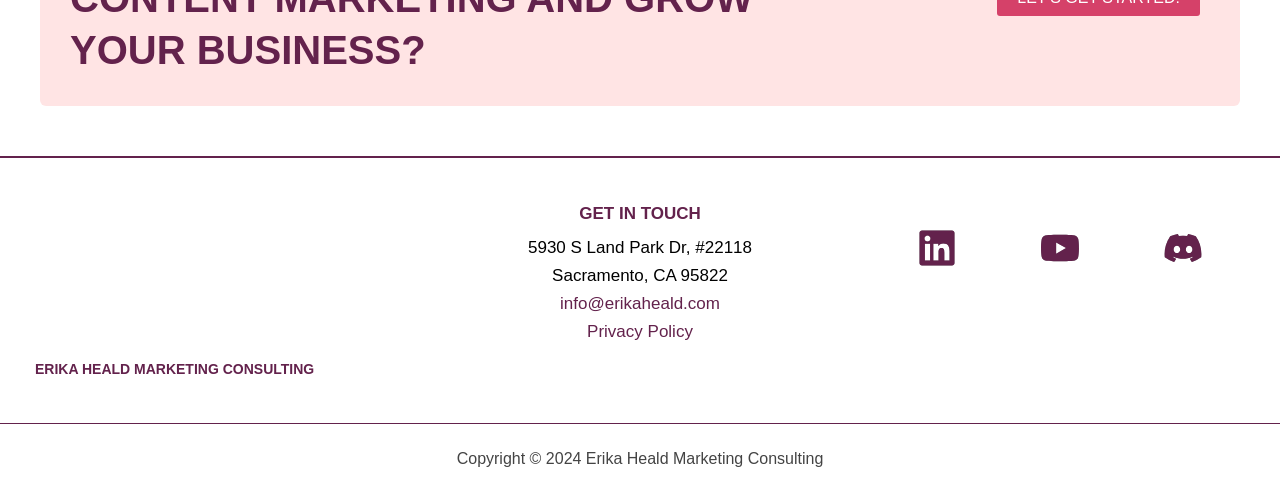What year is the copyright for?
Please ensure your answer is as detailed and informative as possible.

The copyright year can be found in the static text element located at the bottom of the footer section, which states 'Copyright © 2024 Erika Heald Marketing Consulting'.